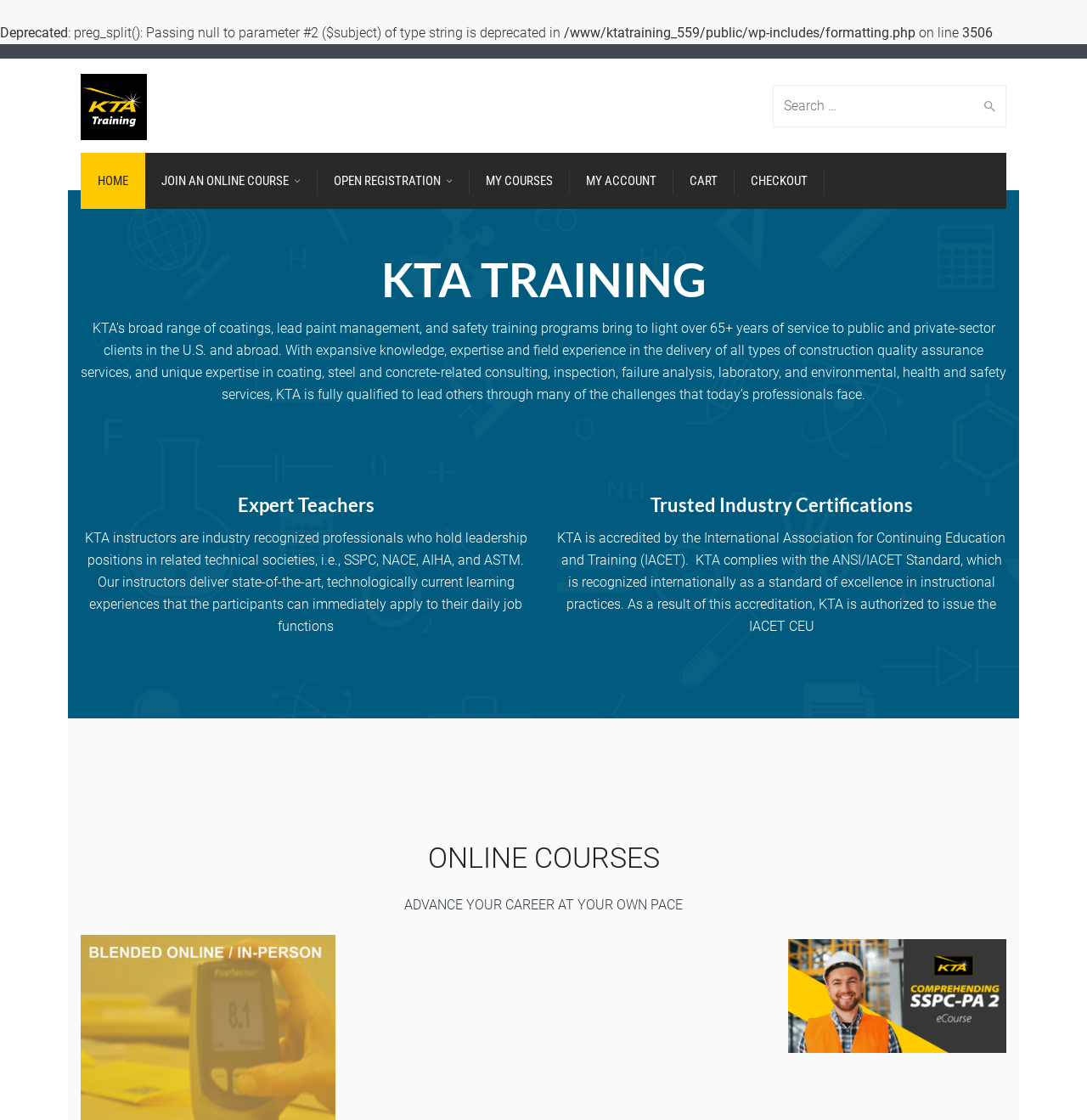Identify the bounding box coordinates for the UI element described by the following text: "Home". Provide the coordinates as four float numbers between 0 and 1, in the format [left, top, right, bottom].

[0.074, 0.136, 0.134, 0.187]